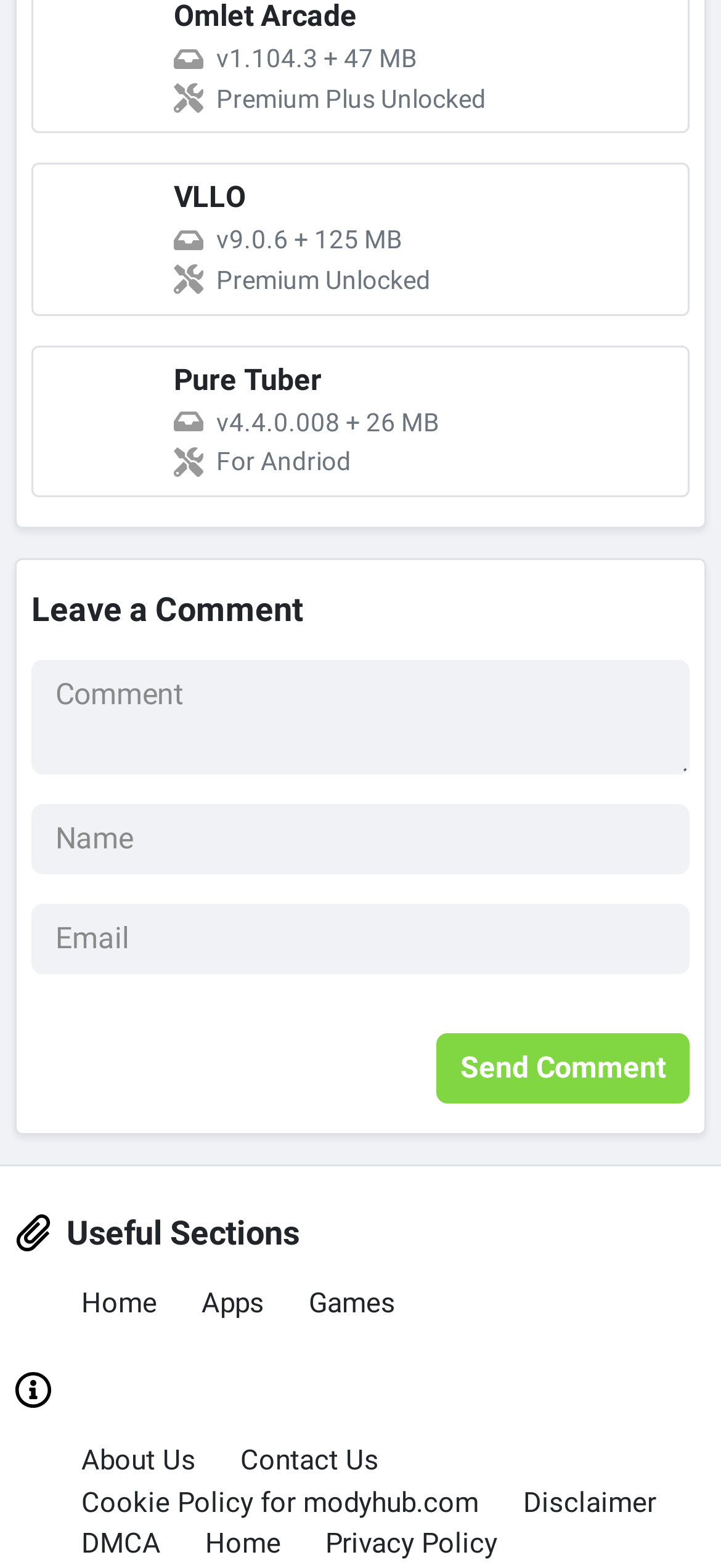Please provide a short answer using a single word or phrase for the question:
What is the size of Pure Tuber?

26 MB